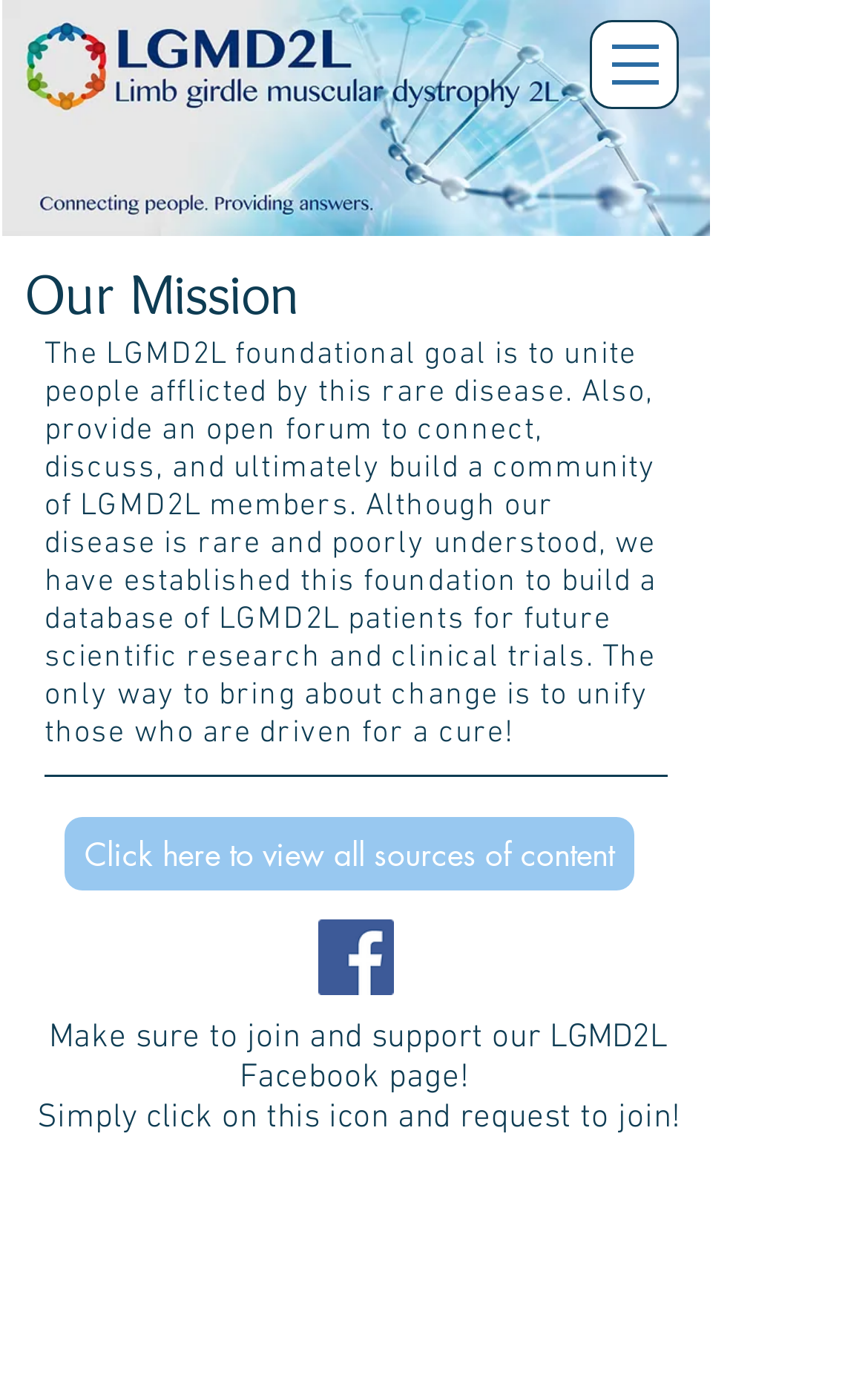What is the goal of building a database of LGMD2L patients?
With the help of the image, please provide a detailed response to the question.

According to the webpage, the goal of building a database of LGMD2L patients is to facilitate future scientific research and clinical trials.